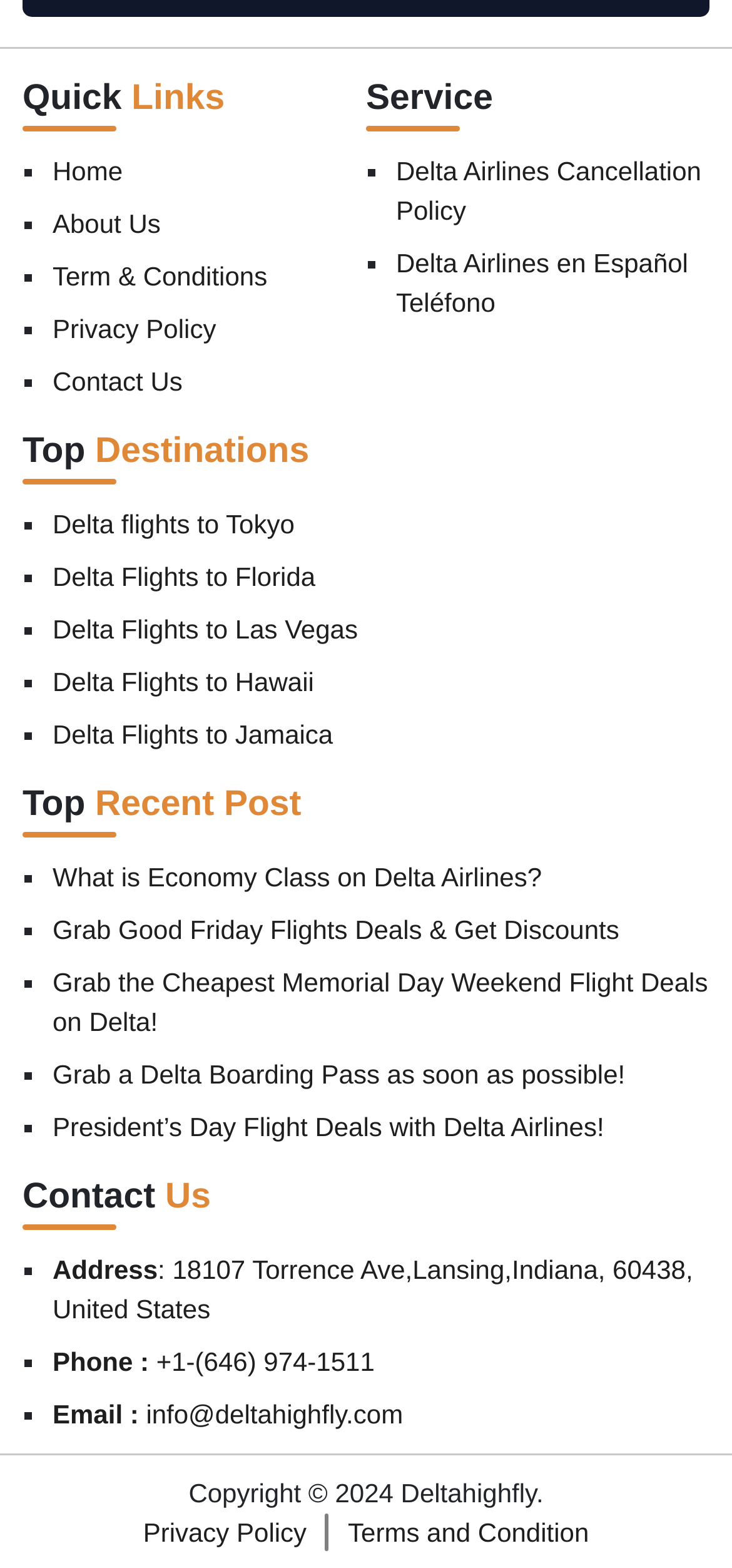Please give a short response to the question using one word or a phrase:
What is the address listed under the 'Contact Us' section?

18107 Torrence Ave,Lansing,Indiana, 60438, United States